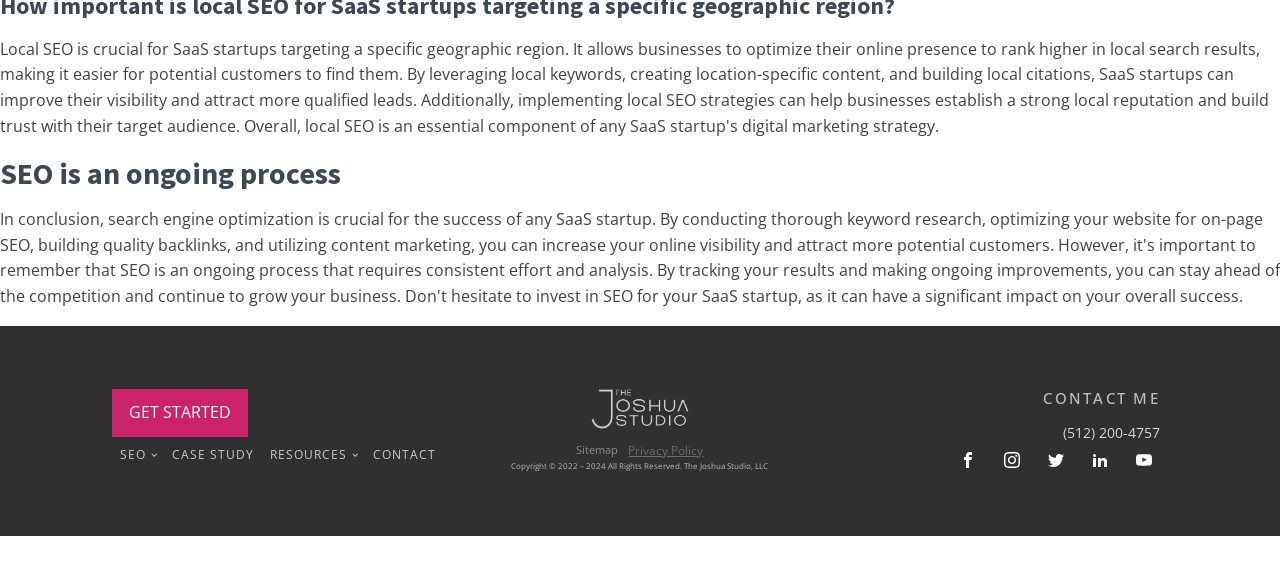Kindly determine the bounding box coordinates of the area that needs to be clicked to fulfill this instruction: "Click on GET STARTED".

[0.088, 0.674, 0.194, 0.756]